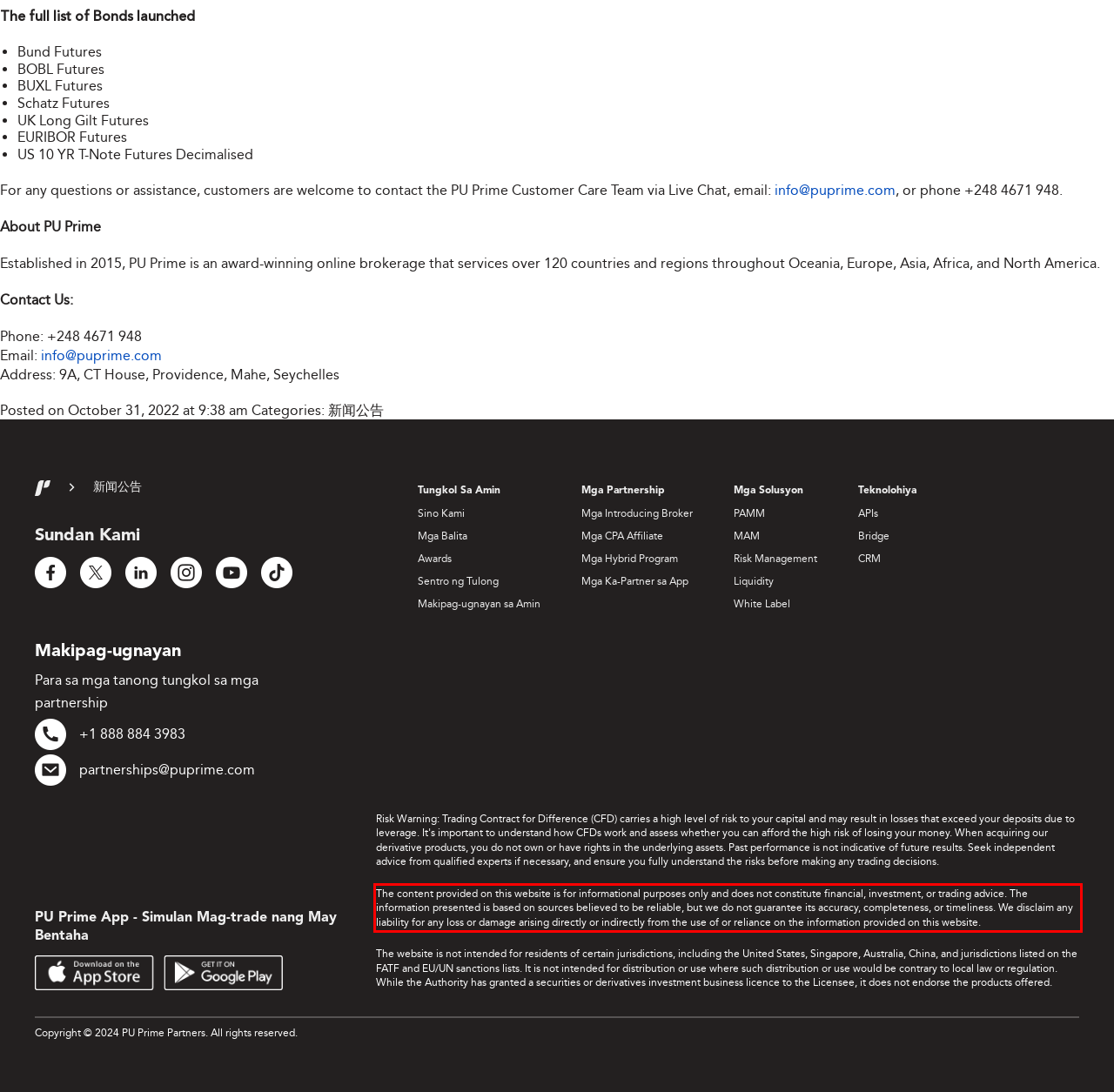Identify the text within the red bounding box on the webpage screenshot and generate the extracted text content.

The content provided on this website is for informational purposes only and does not constitute financial, investment, or trading advice. The information presented is based on sources believed to be reliable, but we do not guarantee its accuracy, completeness, or timeliness. We disclaim any liability for any loss or damage arising directly or indirectly from the use of or reliance on the information provided on this website.